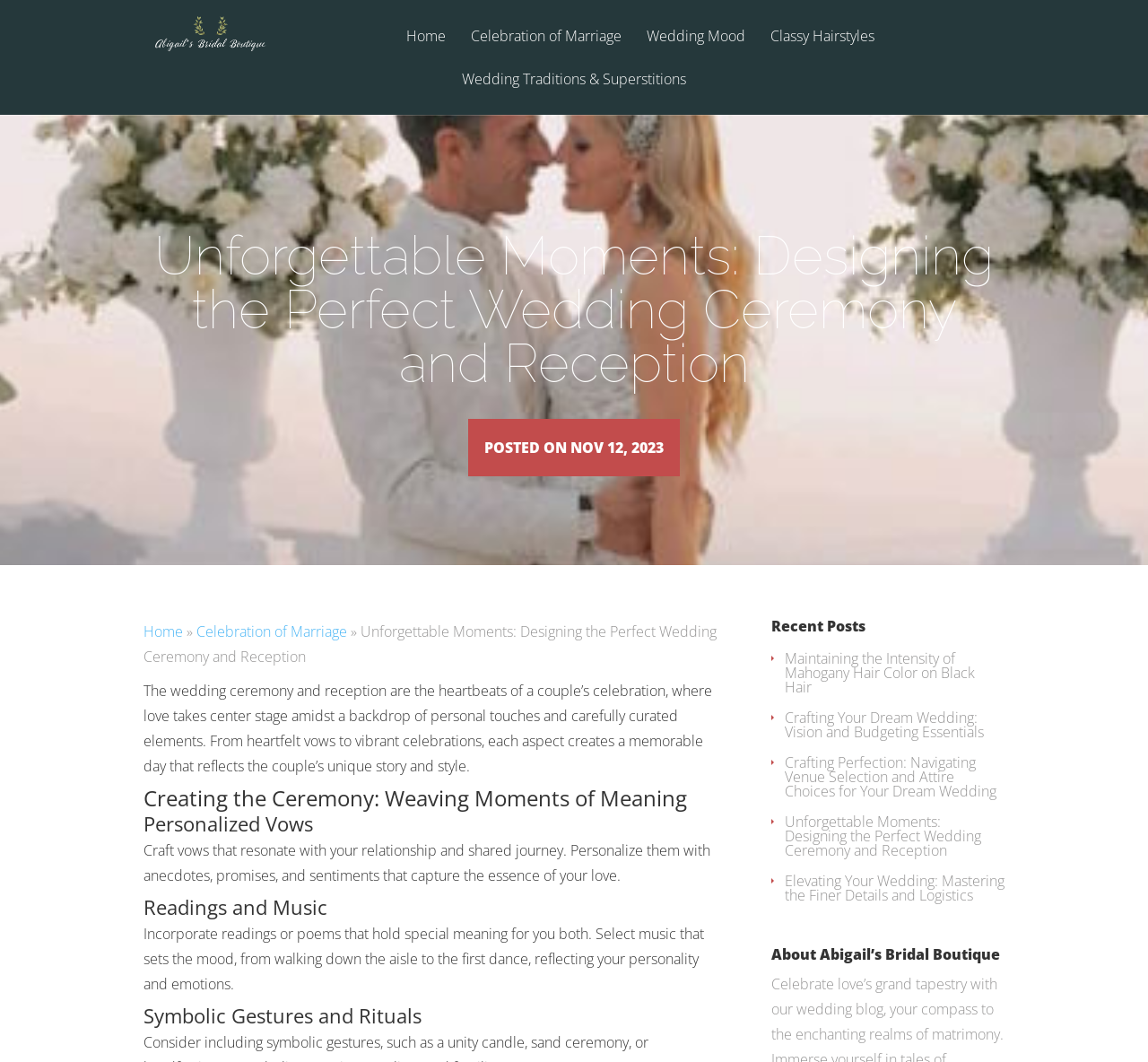Please provide a one-word or phrase answer to the question: 
What is the purpose of the wedding ceremony and reception?

To reflect the couple's unique story and style